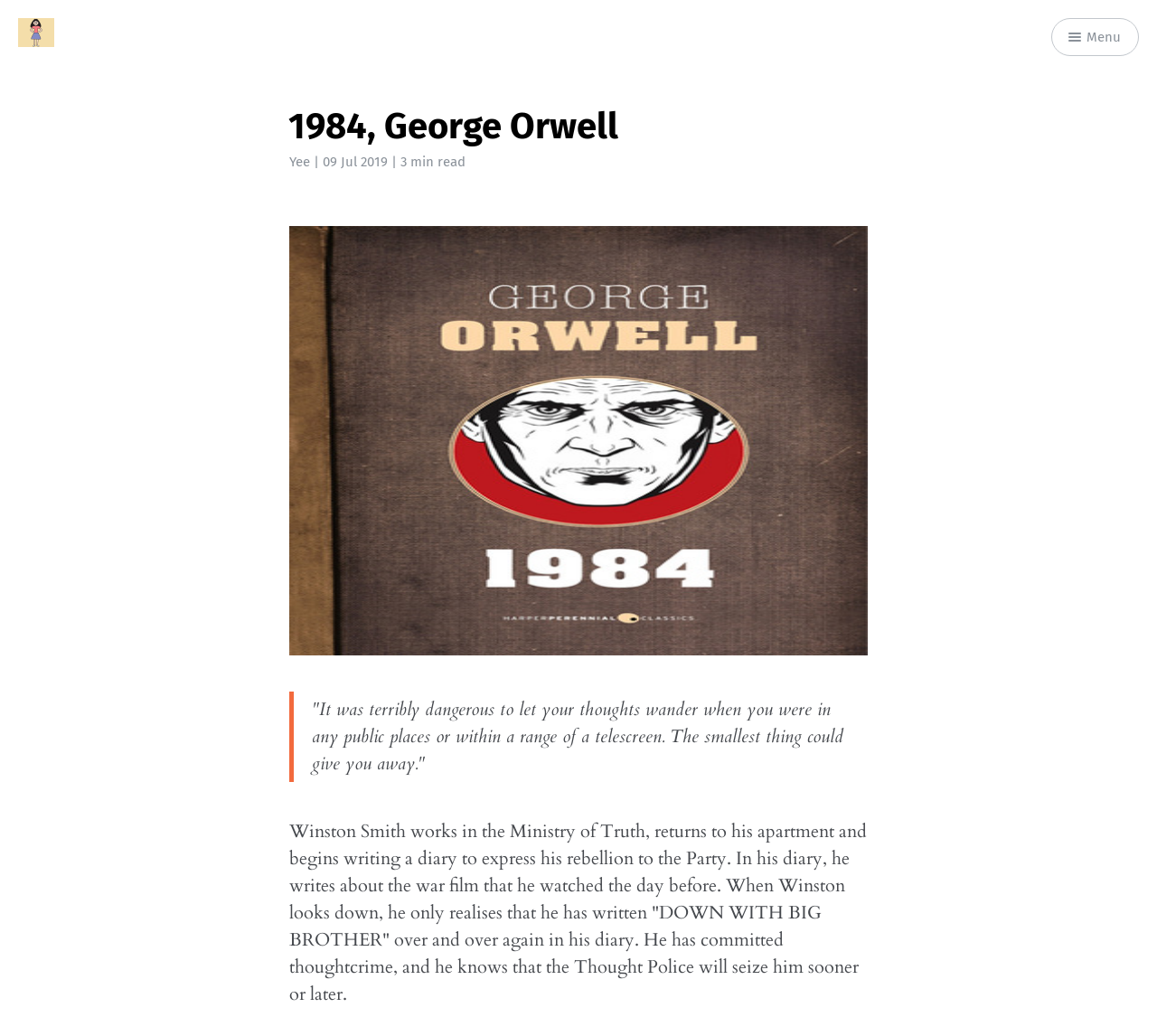Based on the image, provide a detailed and complete answer to the question: 
What is the main character's occupation?

The main character's occupation can be inferred from the text in the blockquote element which describes Winston Smith's actions, stating that 'Winston Smith works in the Ministry of Truth'.